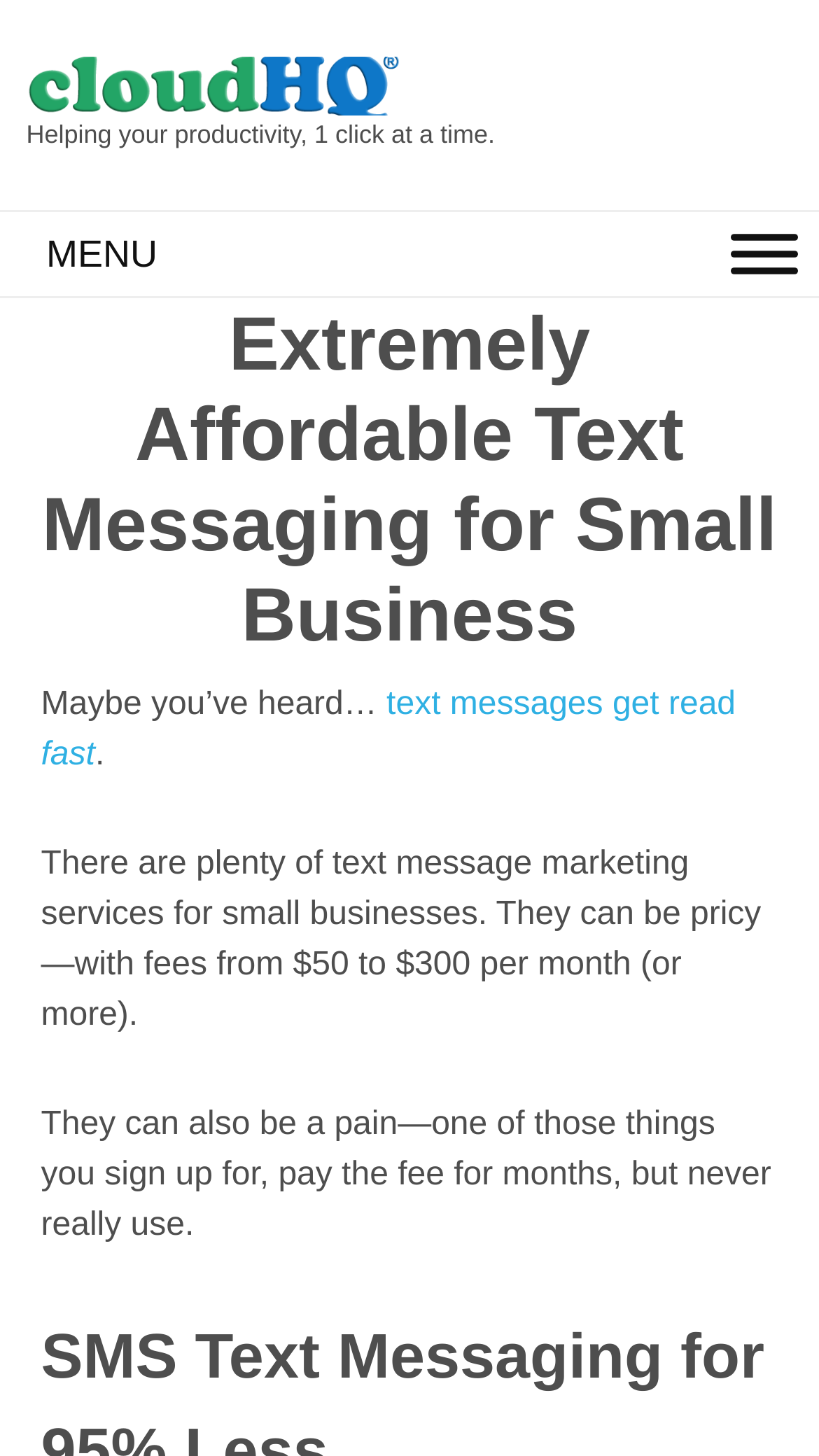Using the format (top-left x, top-left y, bottom-right x, bottom-right y), provide the bounding box coordinates for the described UI element. All values should be floating point numbers between 0 and 1: MENUMENU

[0.056, 0.145, 0.192, 0.203]